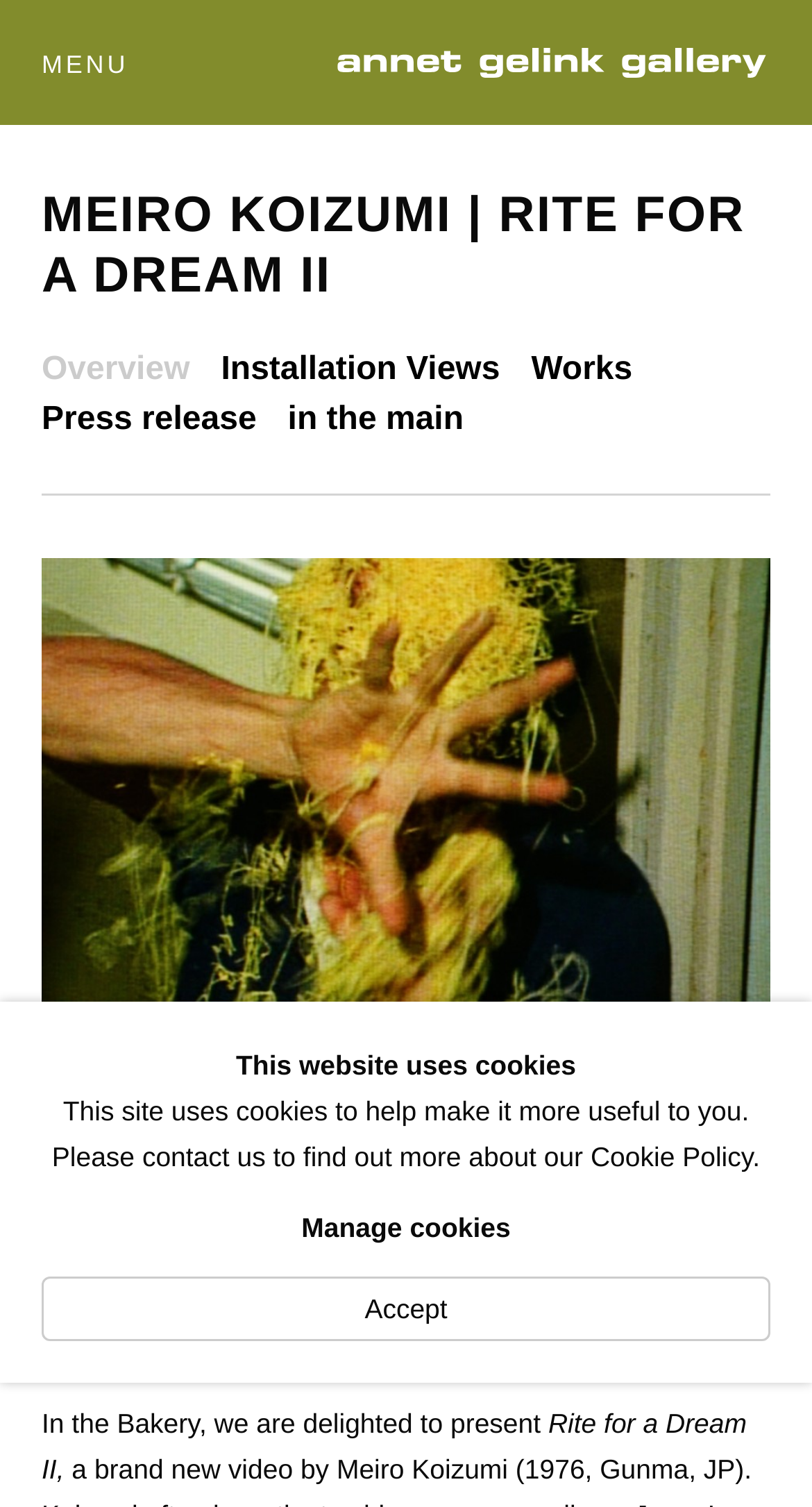What is the name of the artist?
Deliver a detailed and extensive answer to the question.

I found the answer by looking at the heading element 'MEIRO KOIZUMI | RITE FOR A DREAM II' and the link 'MEIRO KOIZUMI | RITE FOR A DREAM II' which suggests that Meiro Koizumi is the artist.